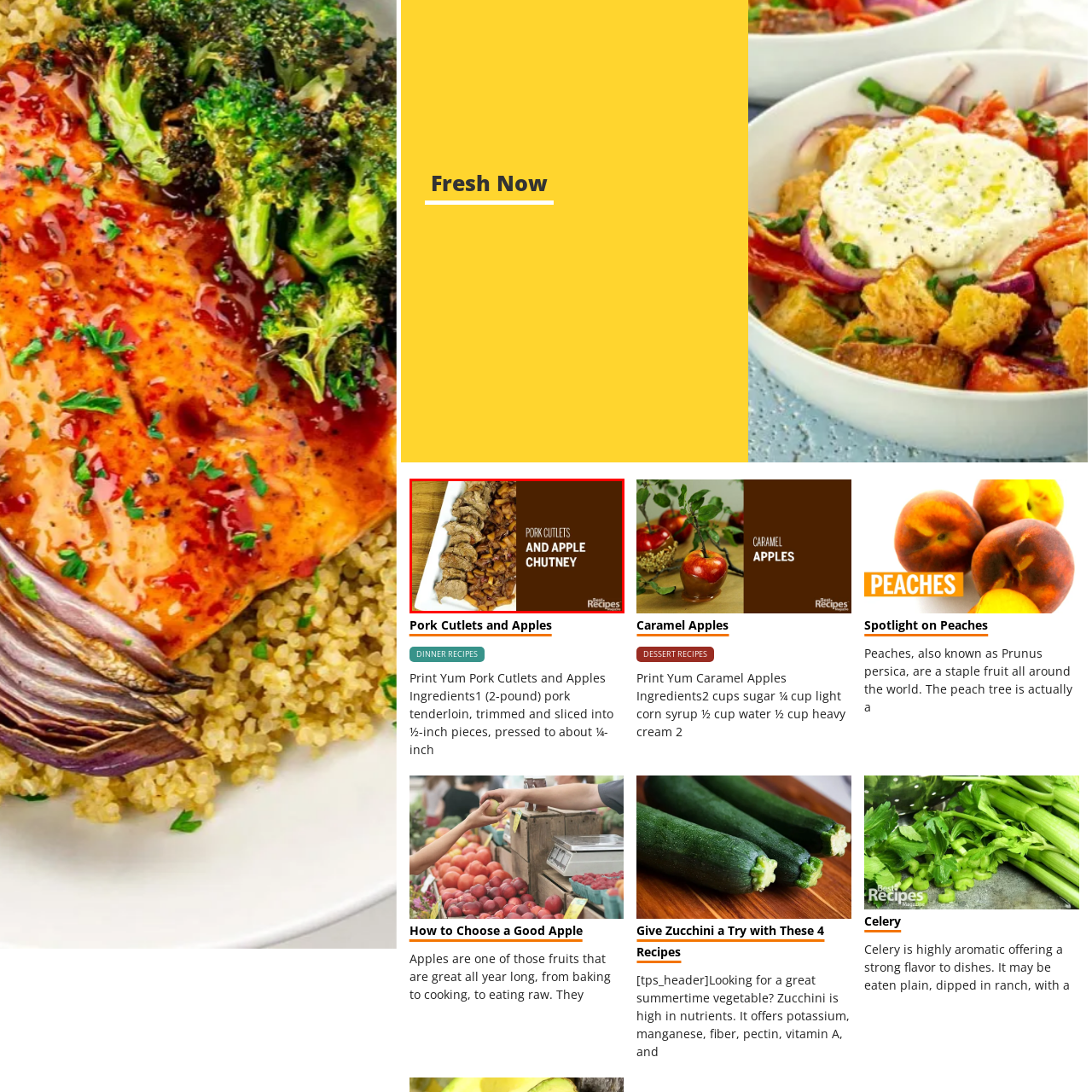What is the texture of the pork cutlets' exterior?
Please observe the details within the red bounding box in the image and respond to the question with a detailed explanation based on what you see.

The caption describes the pork cutlets as having a 'well-cooked, golden-brown exterior', which implies that the exterior of the pork cutlets has a golden-brown texture, indicating that they are cooked to perfection.